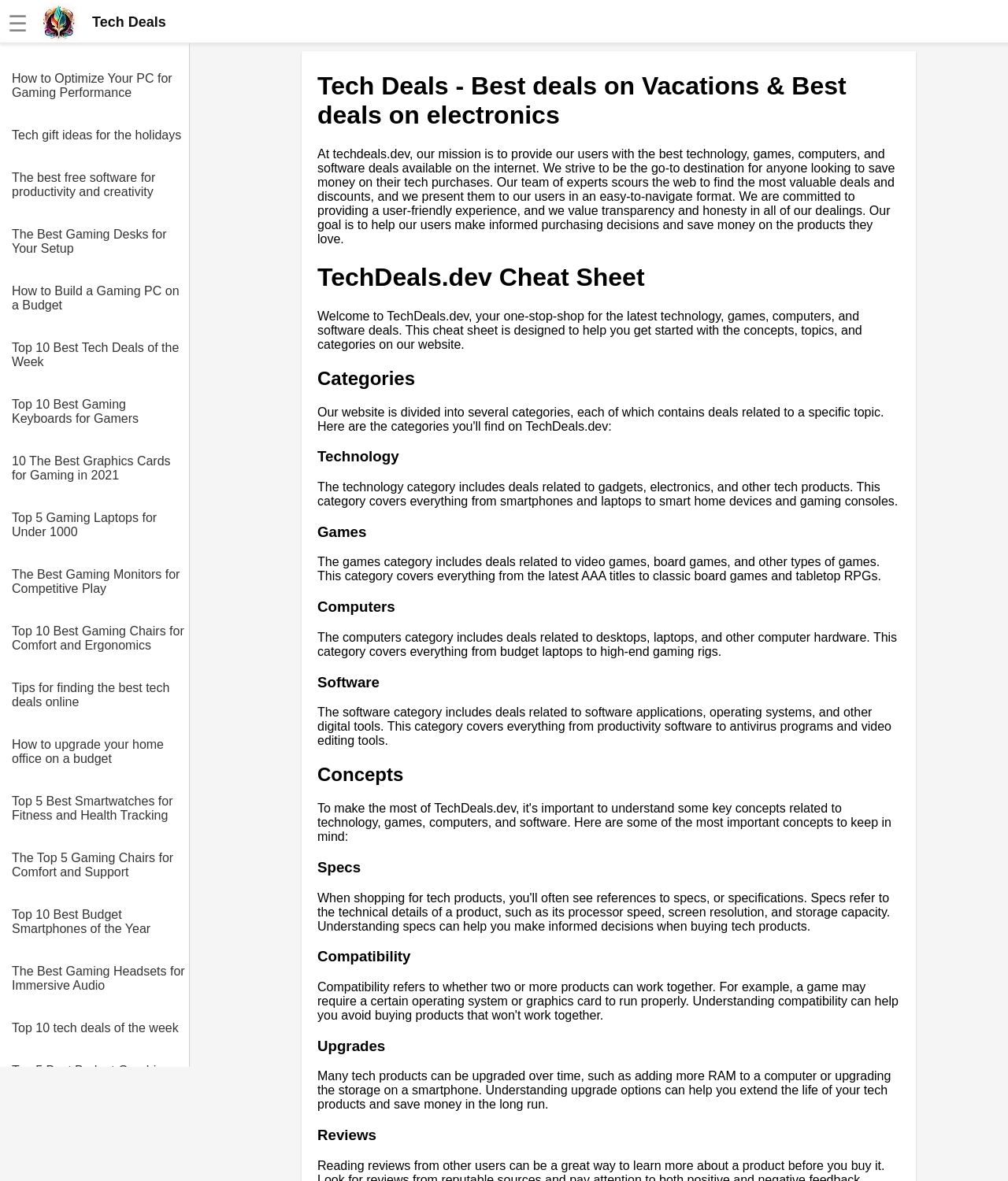Could you please study the image and provide a detailed answer to the question:
What is the mission of techdeals.dev?

According to the static text on the webpage, the mission of techdeals.dev is to provide users with the best technology, games, computers, and software deals available on the internet.